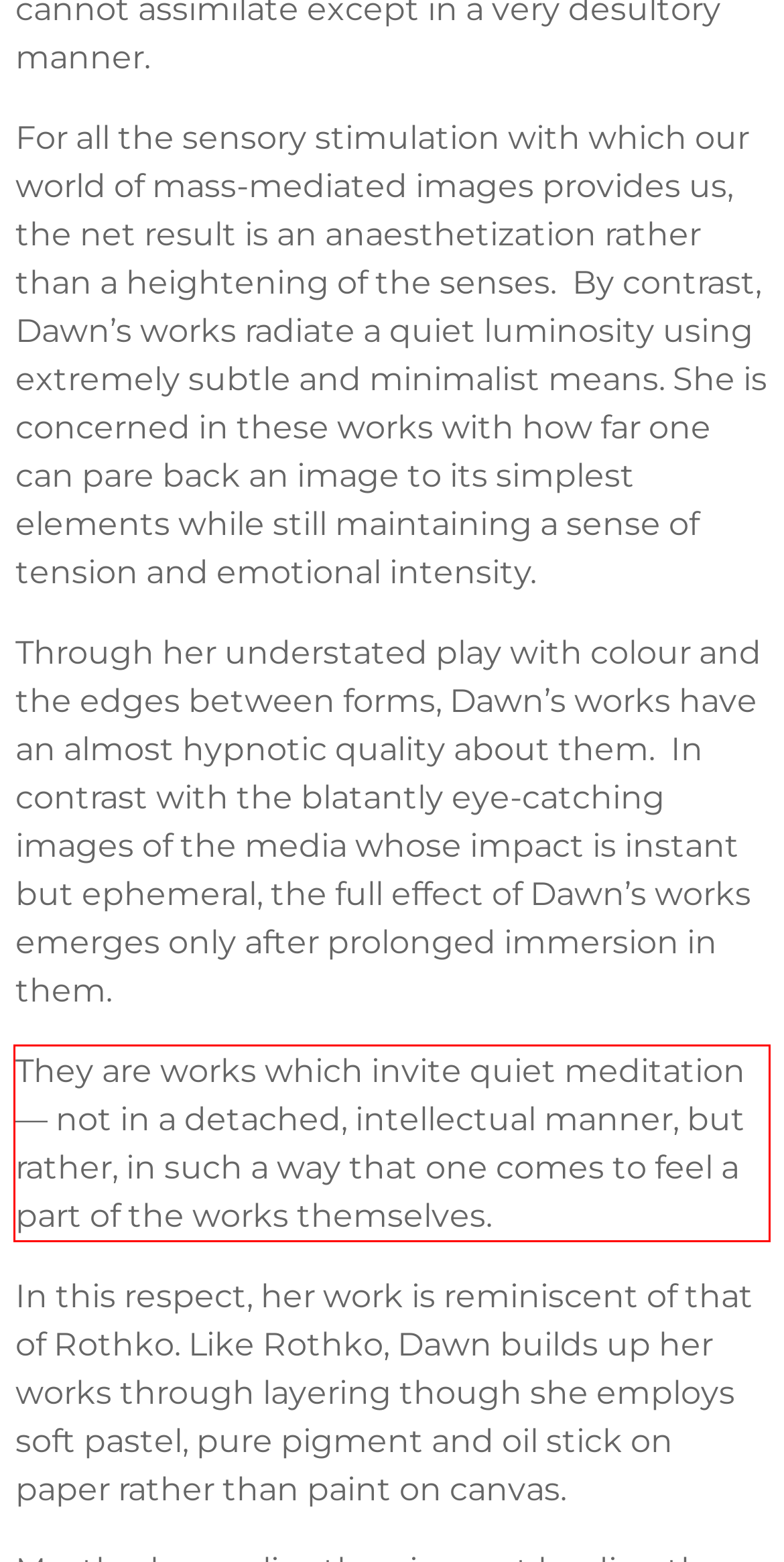You are provided with a screenshot of a webpage featuring a red rectangle bounding box. Extract the text content within this red bounding box using OCR.

They are works which invite quiet meditation — not in a detached, intellectual manner, but rather, in such a way that one comes to feel a part of the works themselves.